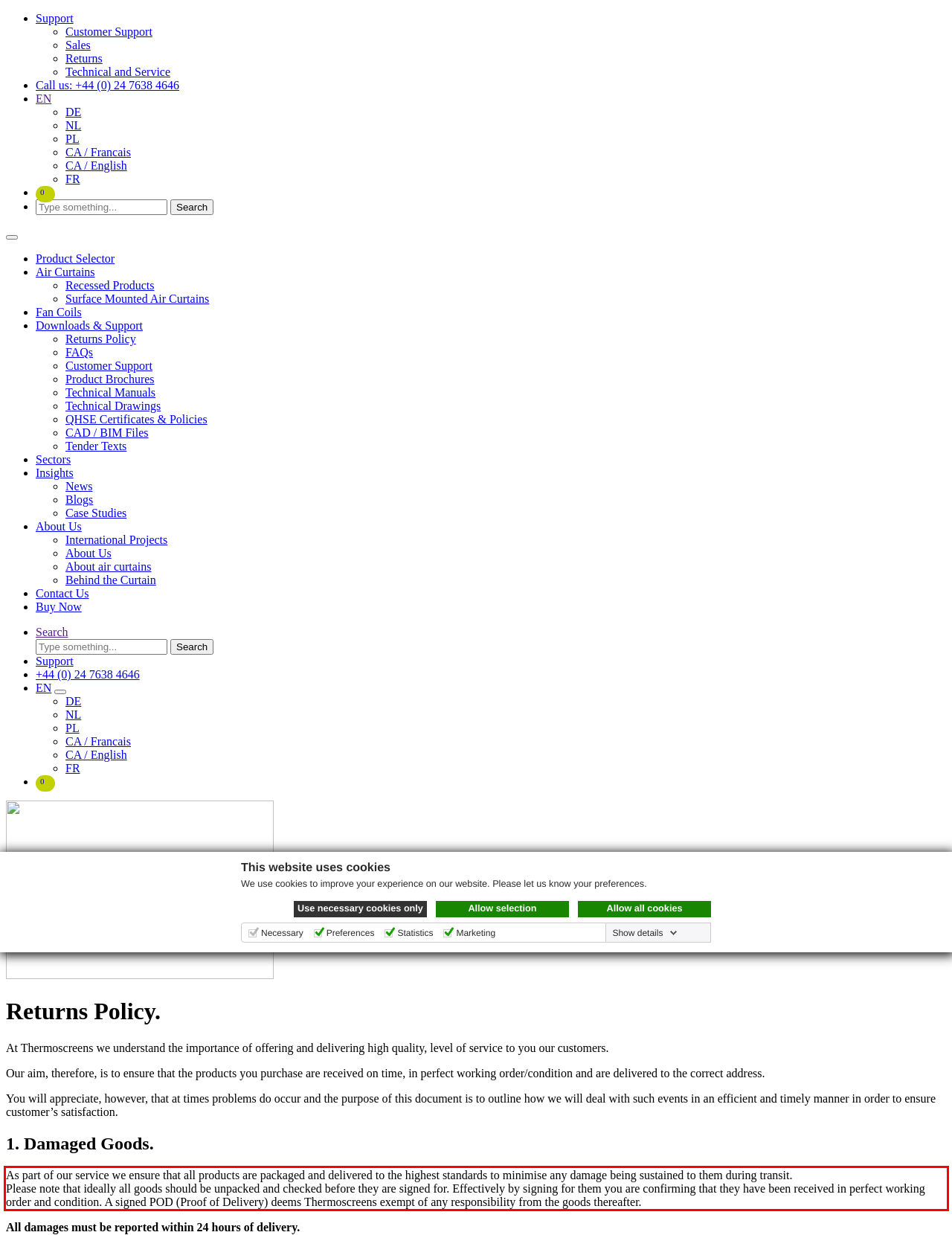Given a screenshot of a webpage, locate the red bounding box and extract the text it encloses.

As part of our service we ensure that all products are packaged and delivered to the highest standards to minimise any damage being sustained to them during transit. Please note that ideally all goods should be unpacked and checked before they are signed for. Effectively by signing for them you are confirming that they have been received in perfect working order and condition. A signed POD (Proof of Delivery) deems Thermoscreens exempt of any responsibility from the goods thereafter.